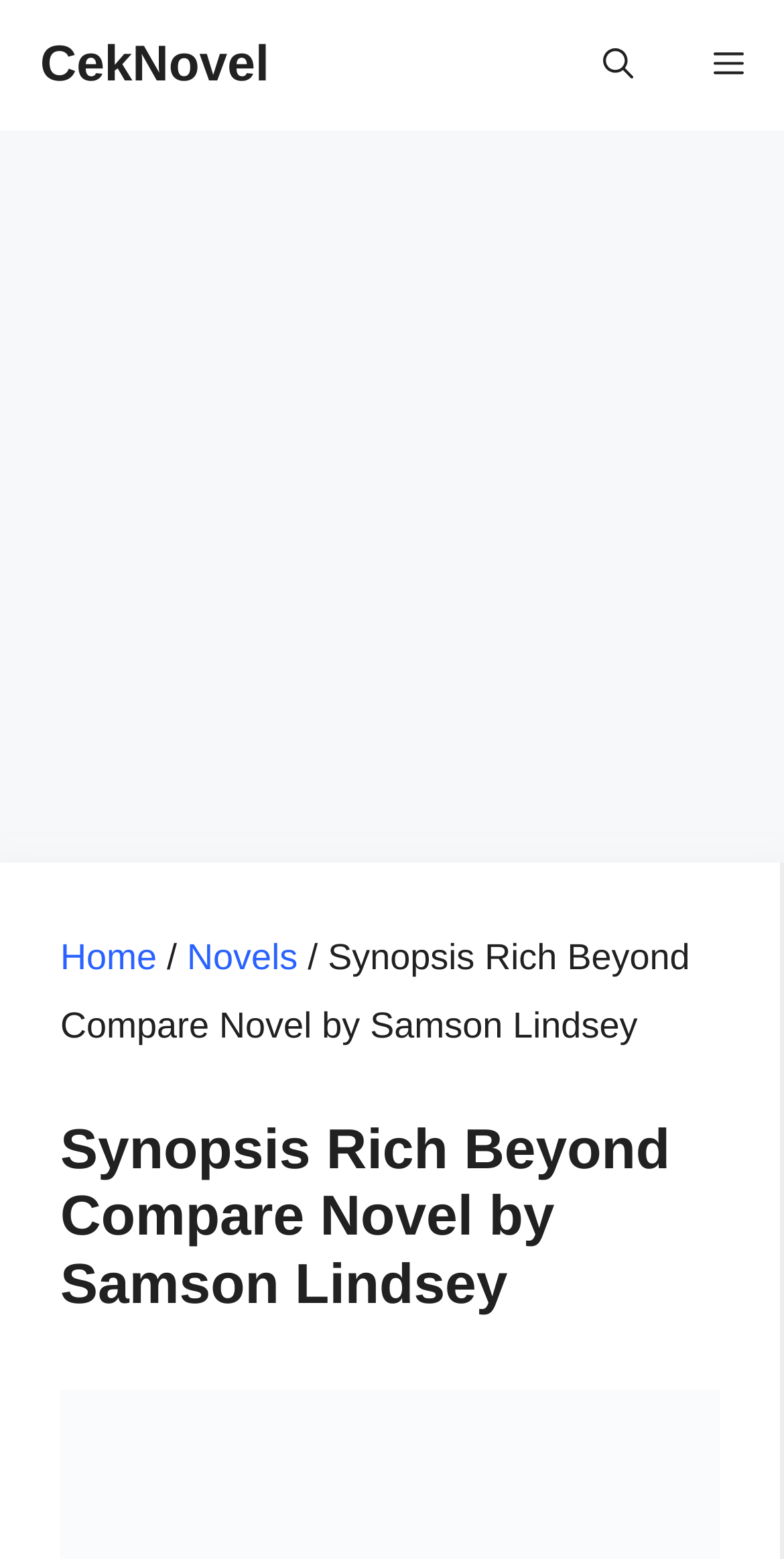Find the main header of the webpage and produce its text content.

Synopsis Rich Beyond Compare Novel by Samson Lindsey